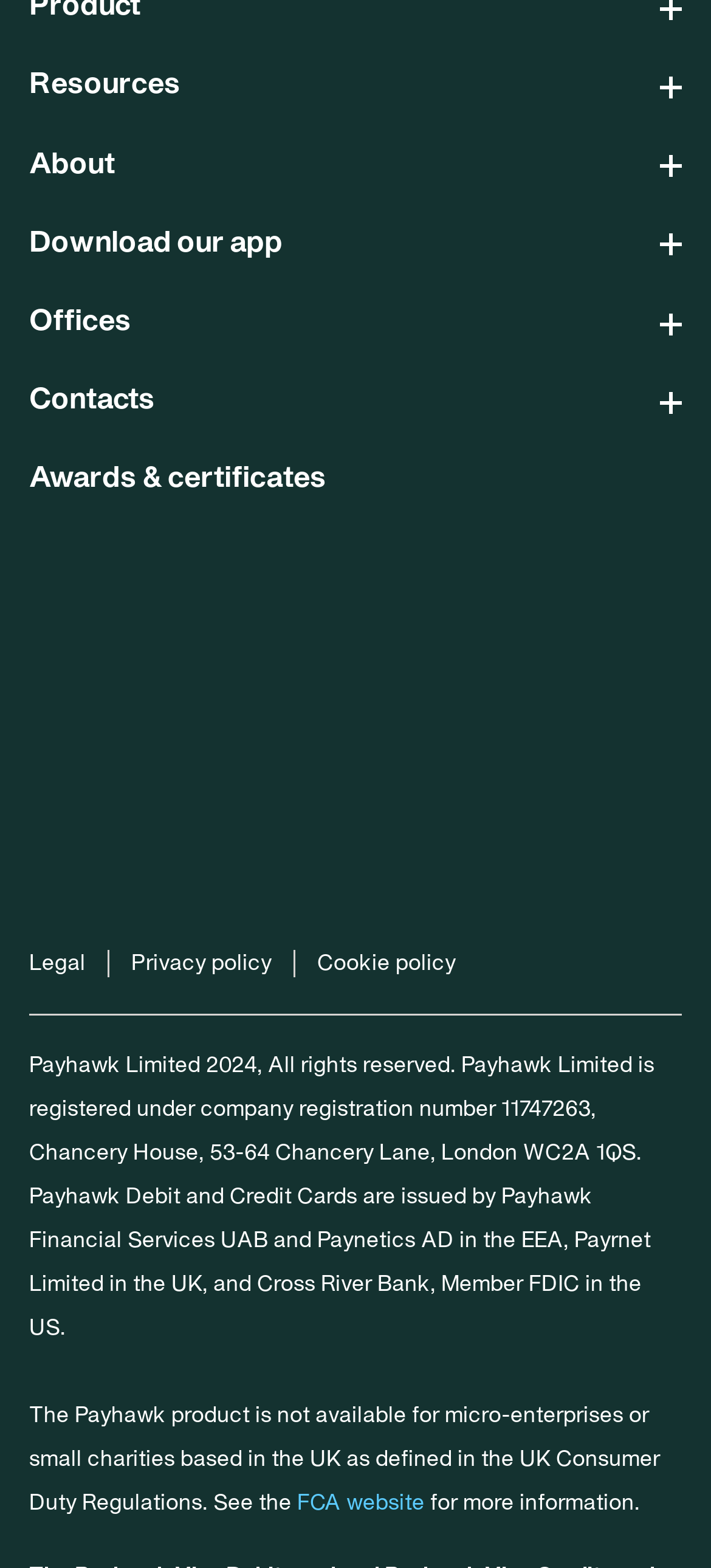Please identify the bounding box coordinates of the region to click in order to complete the task: "Click the Download our app button". The coordinates must be four float numbers between 0 and 1, specified as [left, top, right, bottom].

[0.041, 0.145, 0.959, 0.167]